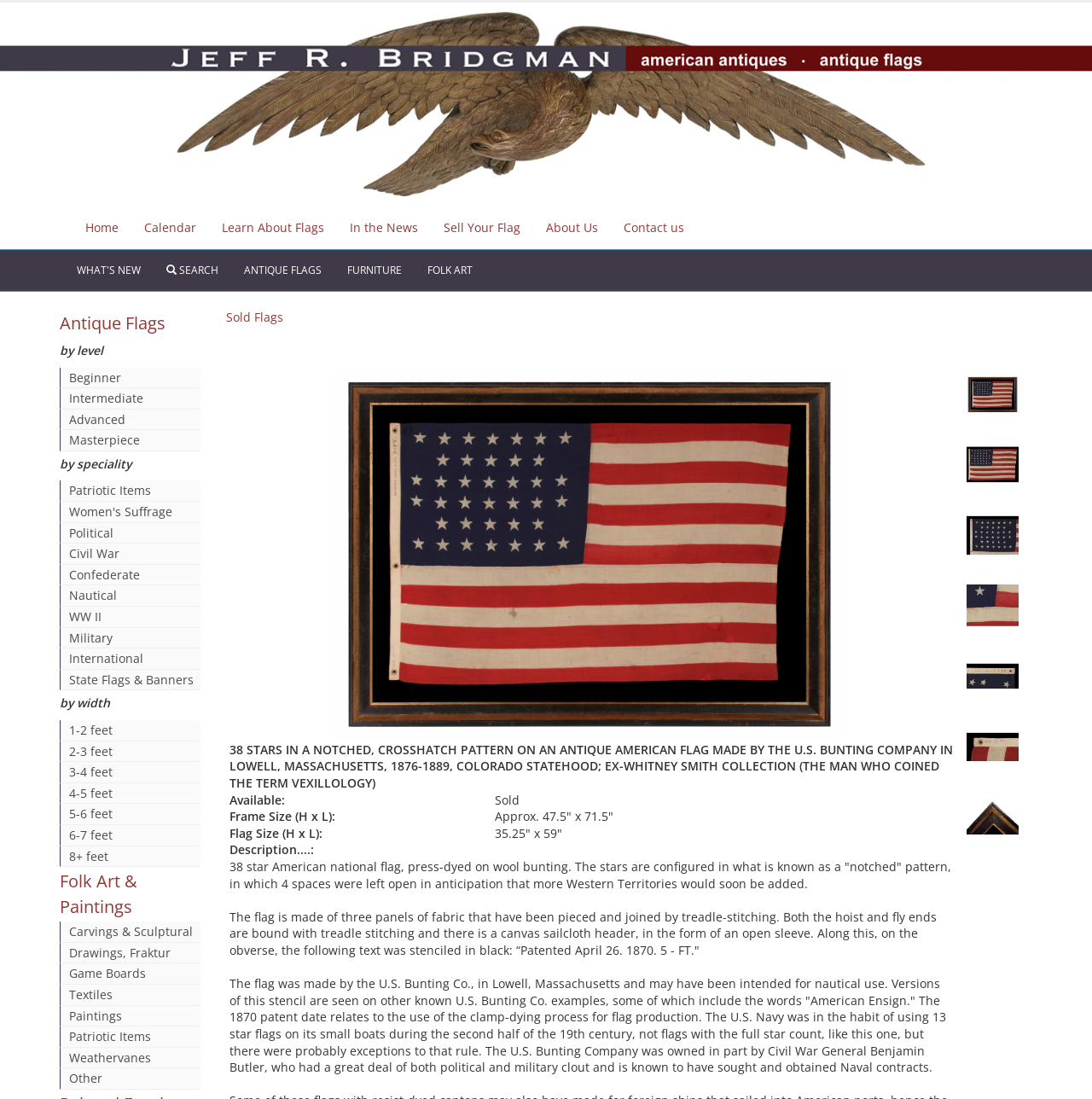Analyze the image and deliver a detailed answer to the question: What is the width of the flag described on this page?

The flag's width is mentioned in the table on the webpage, which provides details about the flag's size, including its width, which is approximately 59 inches.